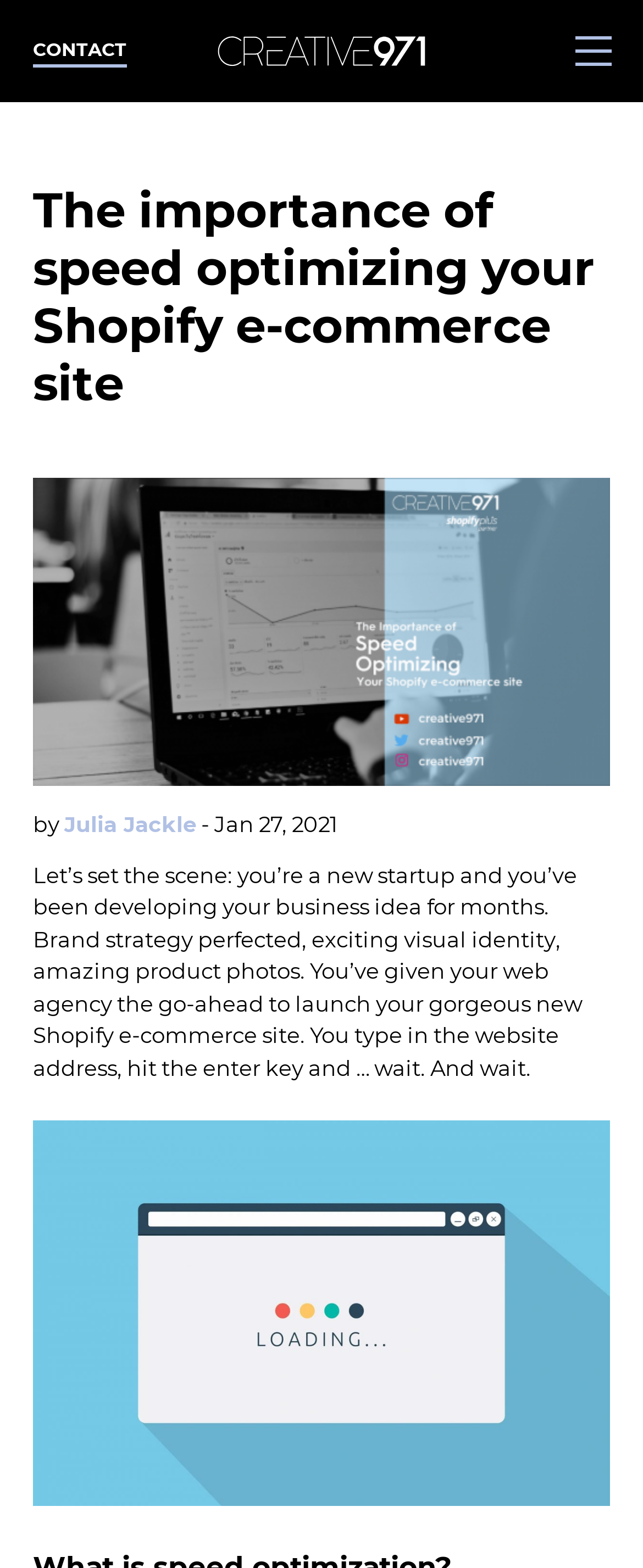Please locate and retrieve the main header text of the webpage.

The importance of speed optimizing your Shopify e-commerce site